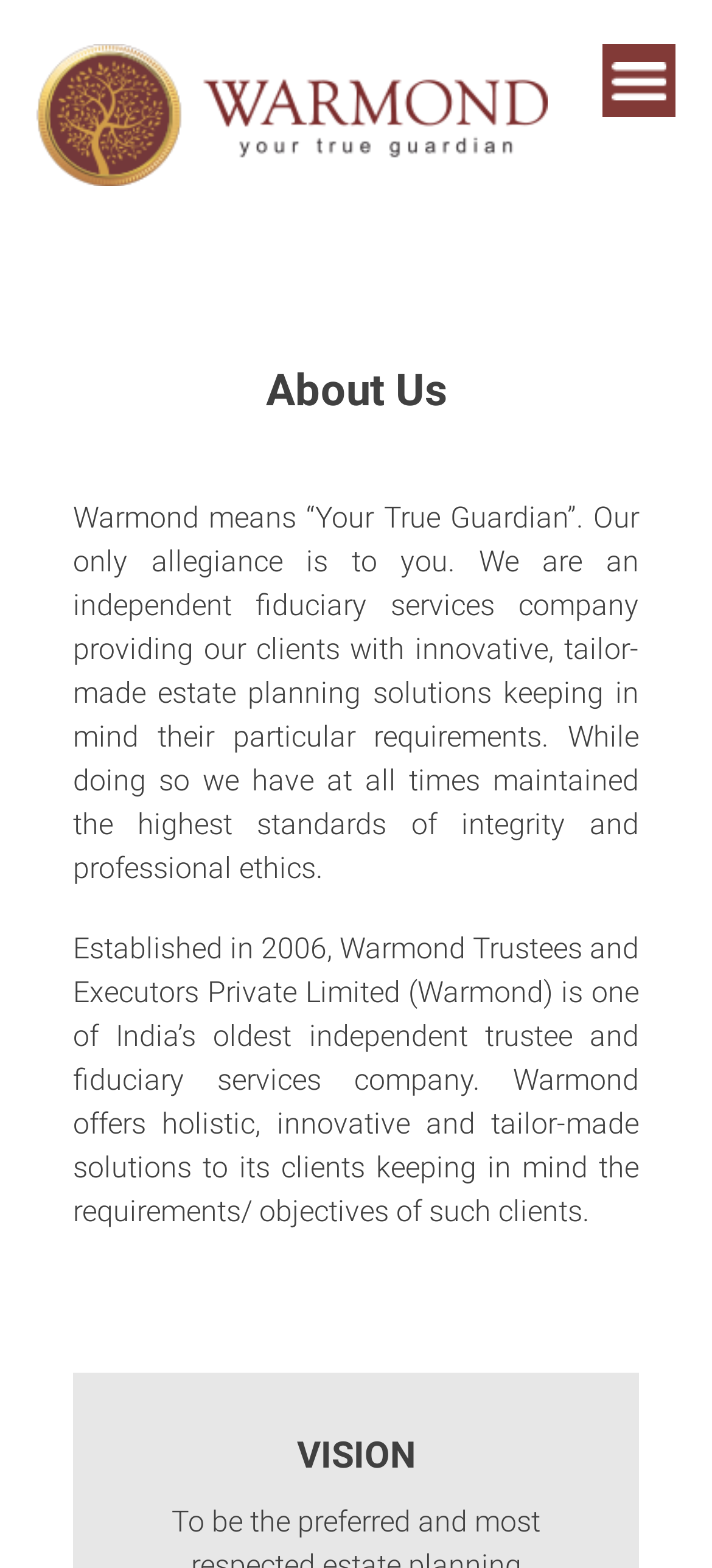Please answer the following question using a single word or phrase: 
What is the company's vision?

Not specified